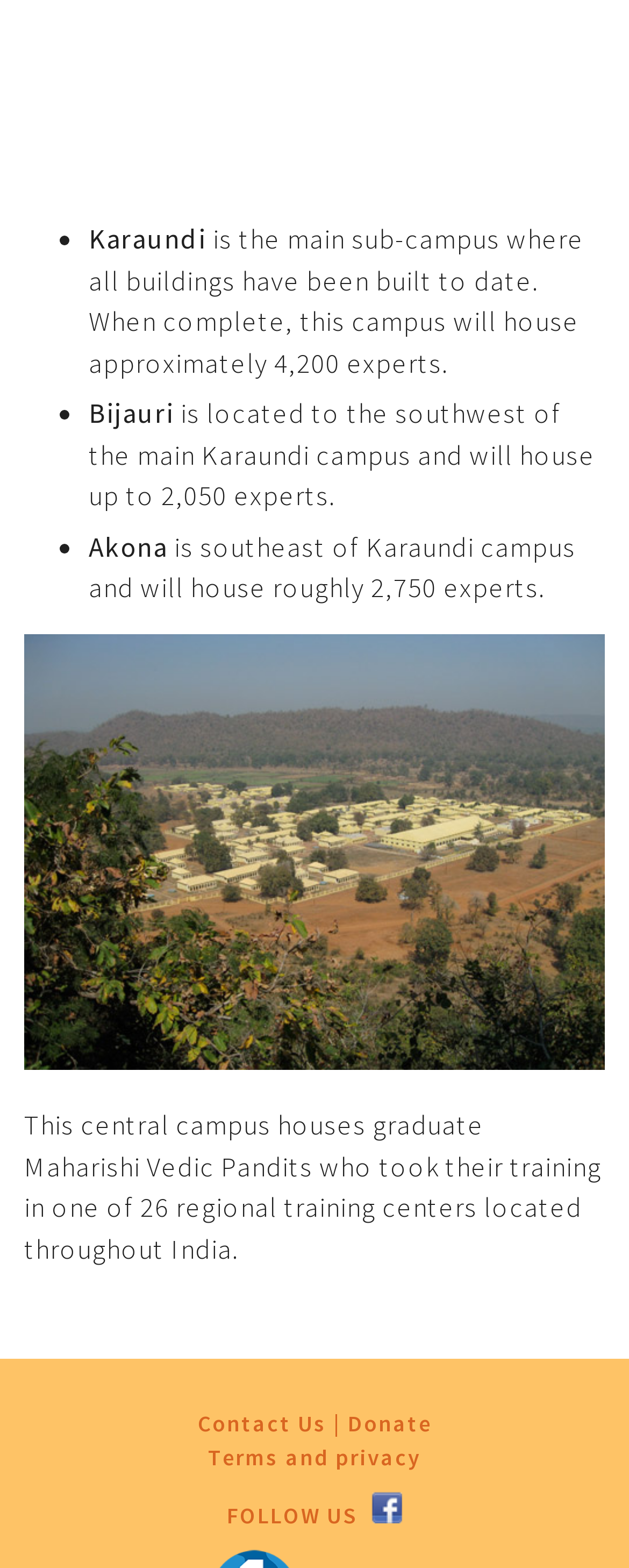Given the element description Contact Us, specify the bounding box coordinates of the corresponding UI element in the format (top-left x, top-left y, bottom-right x, bottom-right y). All values must be between 0 and 1.

[0.314, 0.899, 0.519, 0.917]